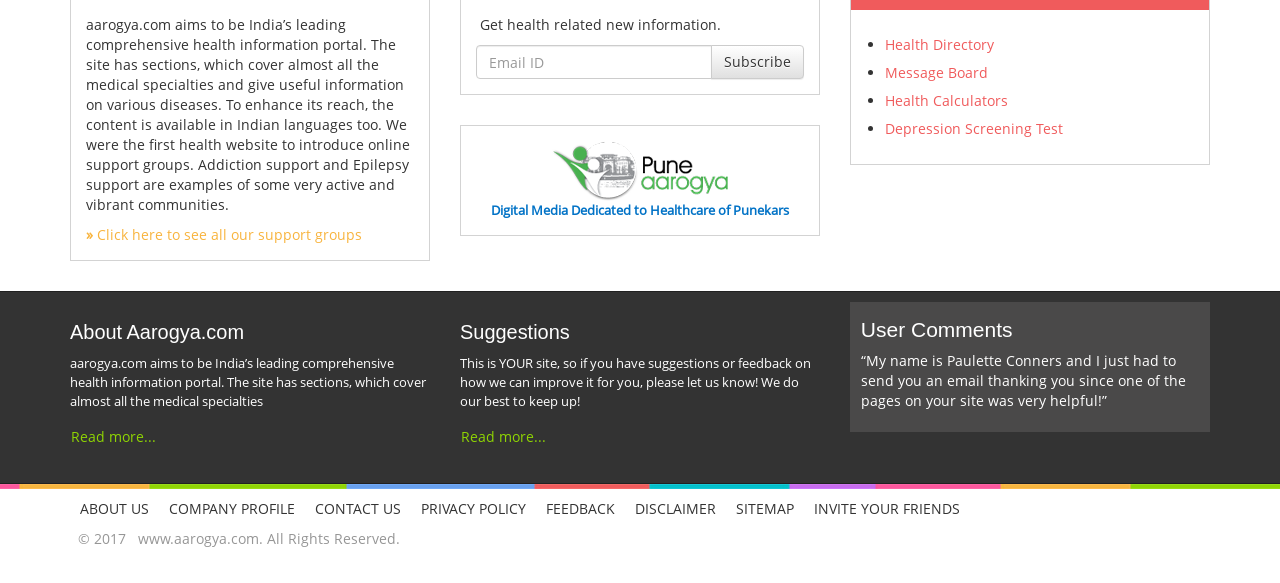Identify the bounding box coordinates of the specific part of the webpage to click to complete this instruction: "Visit Pune Aarogya".

[0.431, 0.276, 0.569, 0.306]